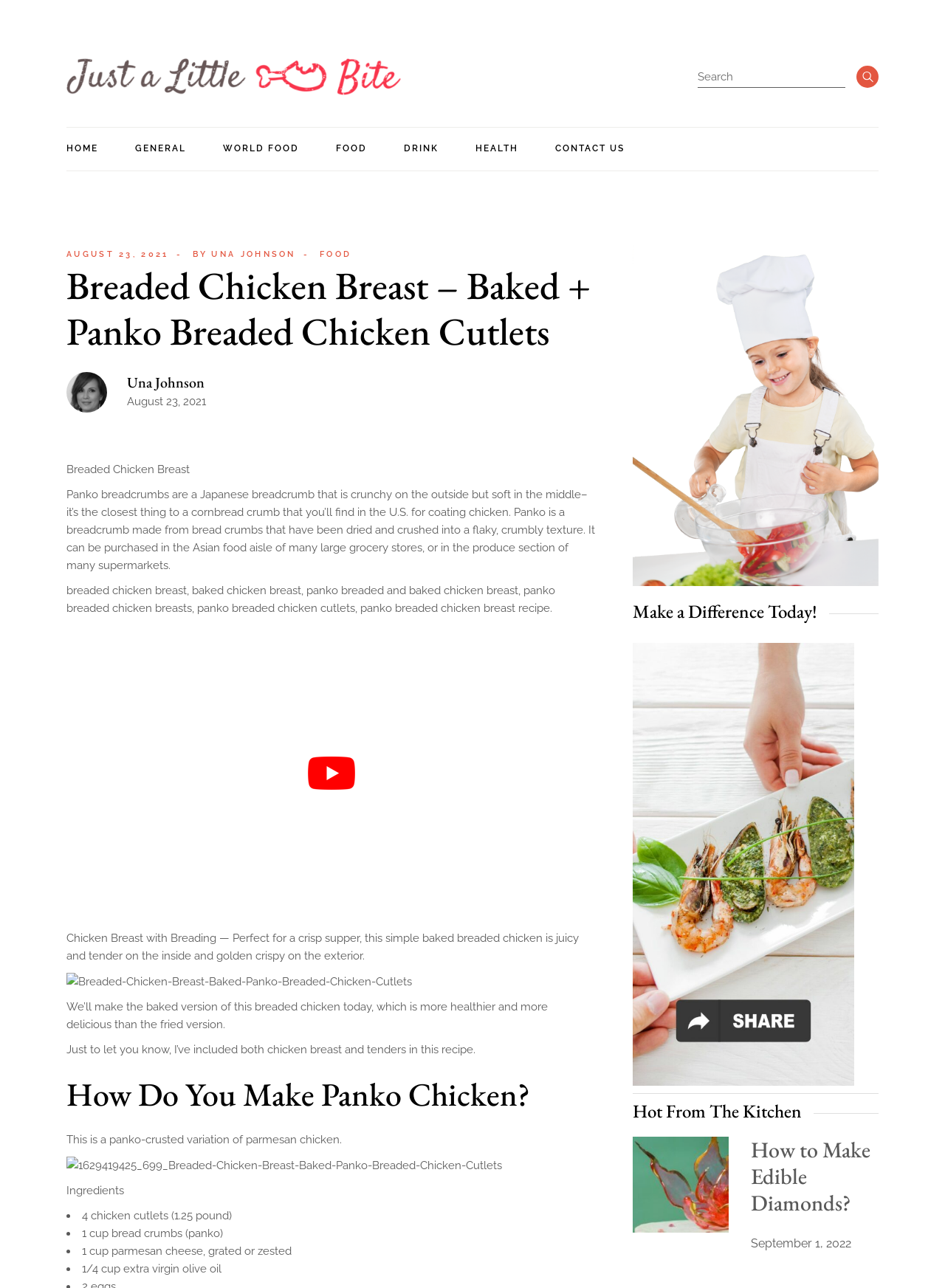Pinpoint the bounding box coordinates of the element to be clicked to execute the instruction: "Click on HOME".

[0.07, 0.099, 0.104, 0.133]